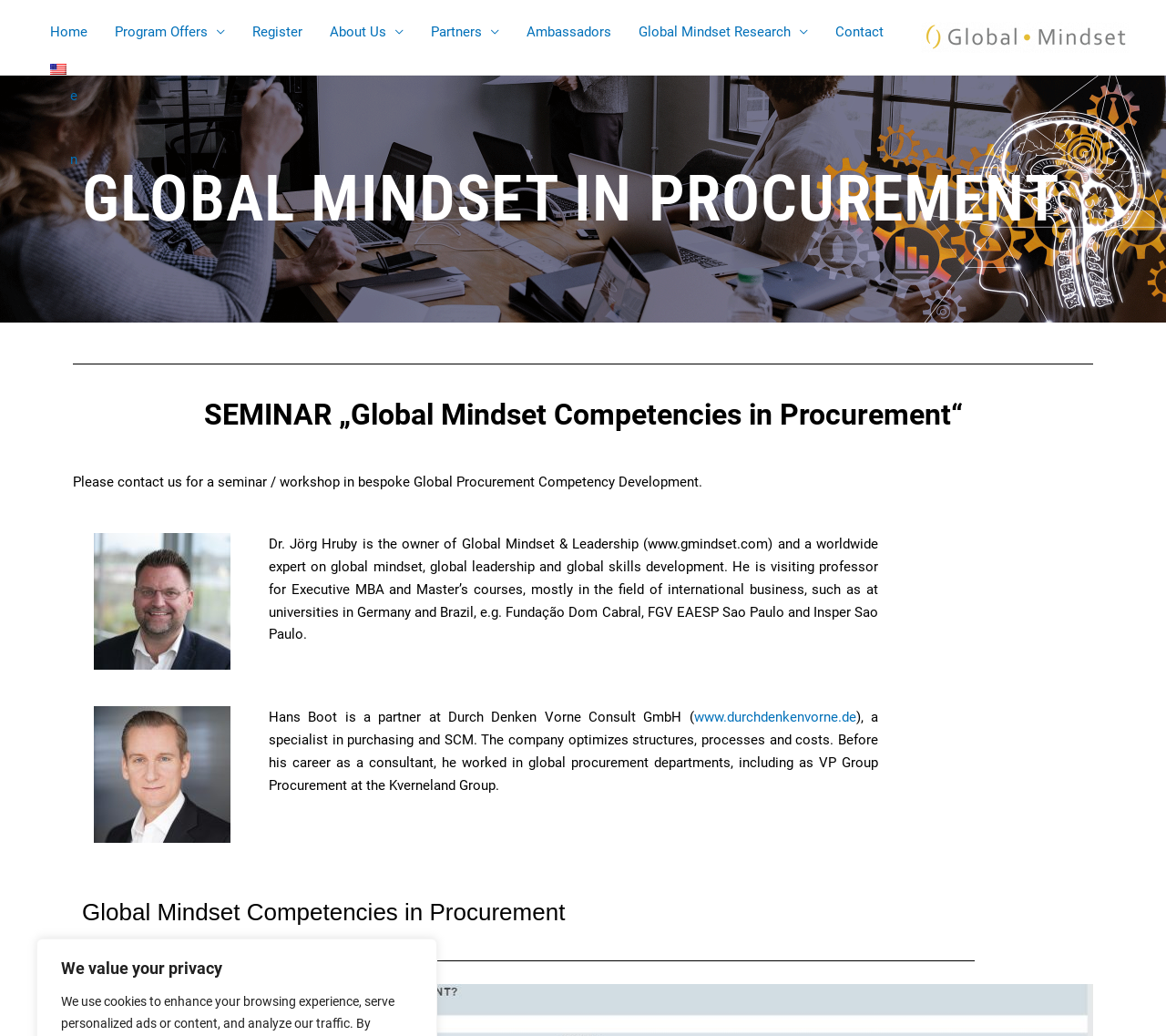Create an elaborate caption that covers all aspects of the webpage.

The webpage is about Global Mindset in Procurement, specifically highlighting the seminar "Global Mindset Competencies in Procurement". At the top, there is a navigation bar with links to various pages, including Home, Program Offers, Register, About Us, Partners, Ambassadors, Global Mindset Research, and Contact. 

Below the navigation bar, there is a prominent heading "GLOBAL MINDSET IN PROCUREMENT" followed by a subheading "SEMINAR „Global Mindset Competencies in Procurement“". 

On the left side of the page, there is a section with text describing the seminar, including a call to action to contact for a bespoke Global Procurement Competency Development. 

Below this section, there are brief descriptions of two experts, Dr. Jörg Hruby and Hans Boot, including their backgrounds and areas of expertise. Hans Boot's company, Durch Denken Vorne Consult GmbH, is also mentioned with a link to their website.

At the bottom of the page, there is another heading "Global Mindset Competencies in Procurement", which seems to be a summary or a conclusion of the seminar.

On the top-right corner, there is a link to the Gmindset website, accompanied by a small image of the Gmindset logo. Additionally, there is a language selection option "en" at the top-right corner of the navigation bar.